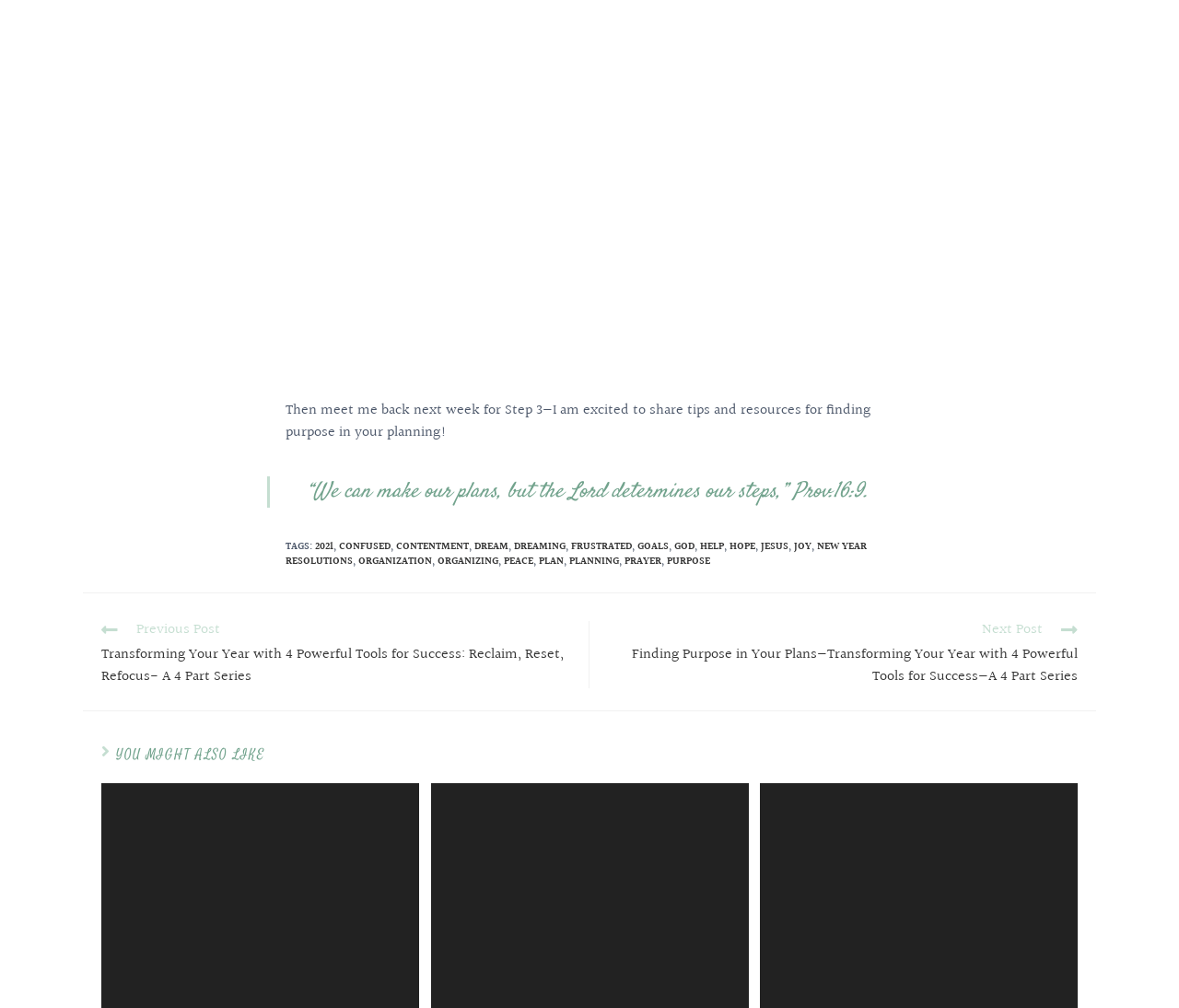Highlight the bounding box coordinates of the element that should be clicked to carry out the following instruction: "Check out the review of green elephant kratom for sale". The coordinates must be given as four float numbers ranging from 0 to 1, i.e., [left, top, right, bottom].

None